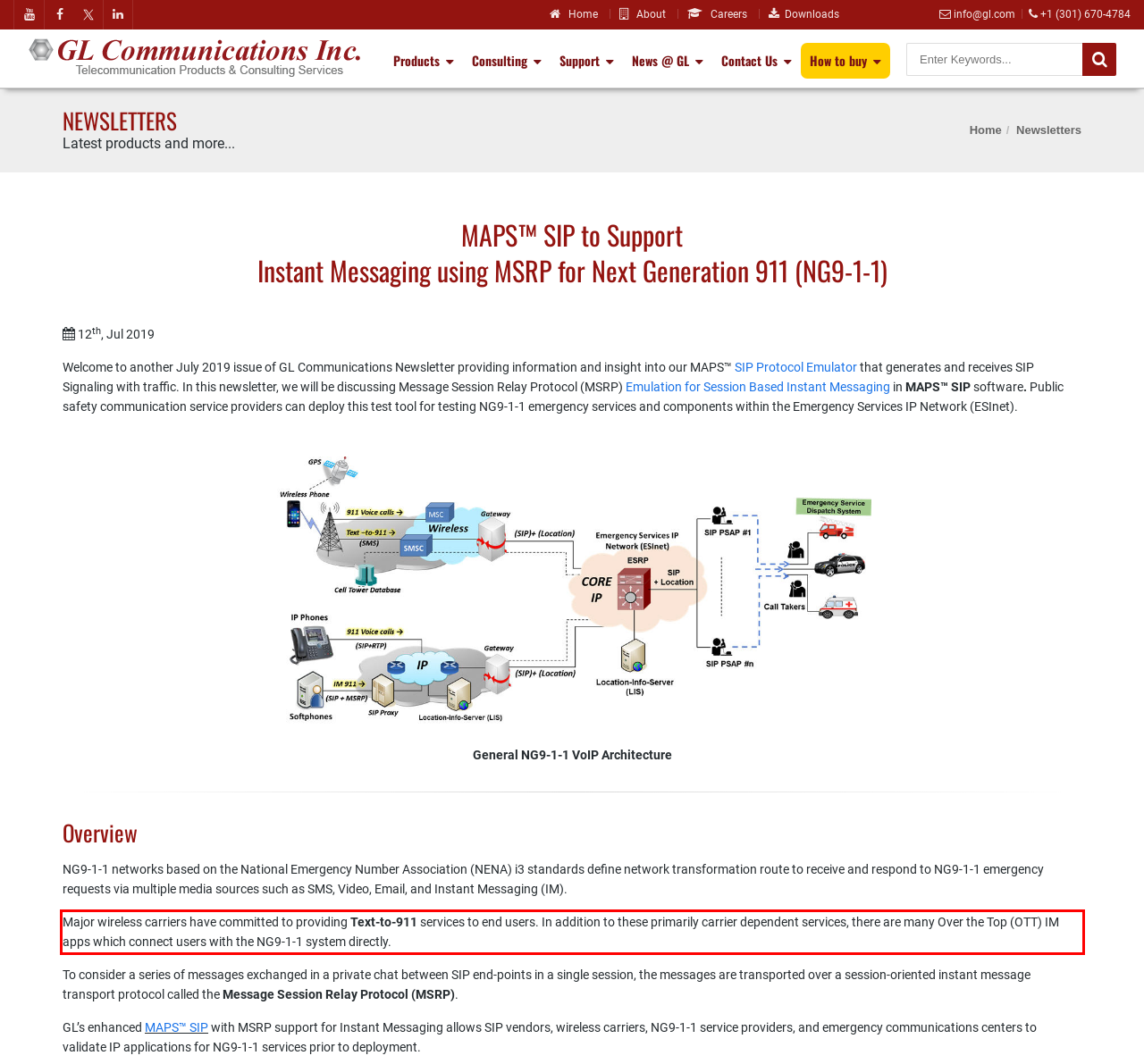Observe the screenshot of the webpage that includes a red rectangle bounding box. Conduct OCR on the content inside this red bounding box and generate the text.

Major wireless carriers have committed to providing Text-to-911 services to end users. In addition to these primarily carrier dependent services, there are many Over the Top (OTT) IM apps which connect users with the NG9-1-1 system directly.